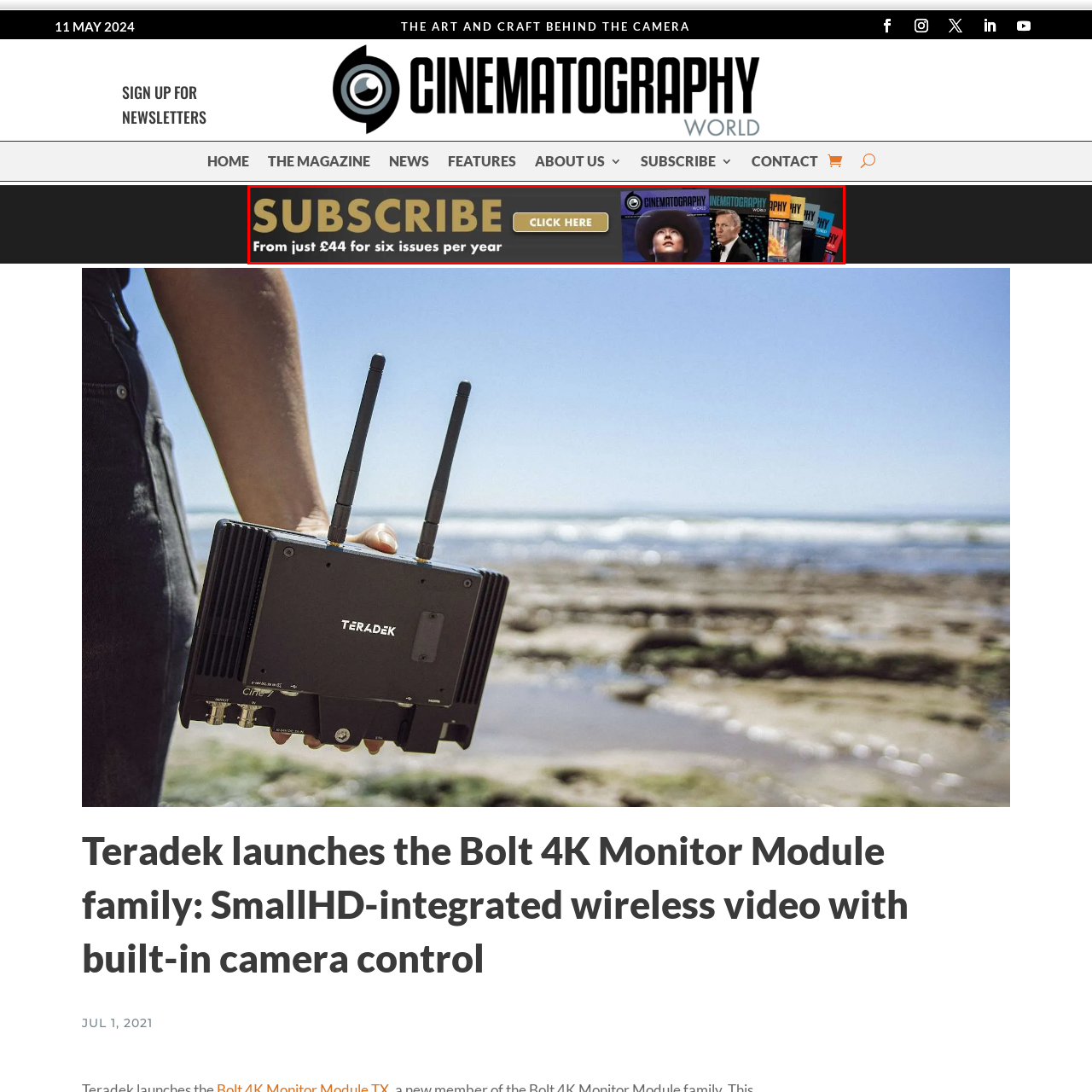Examine the area within the red bounding box and answer the following question using a single word or phrase:
How many issues are included in the subscription per year?

Six